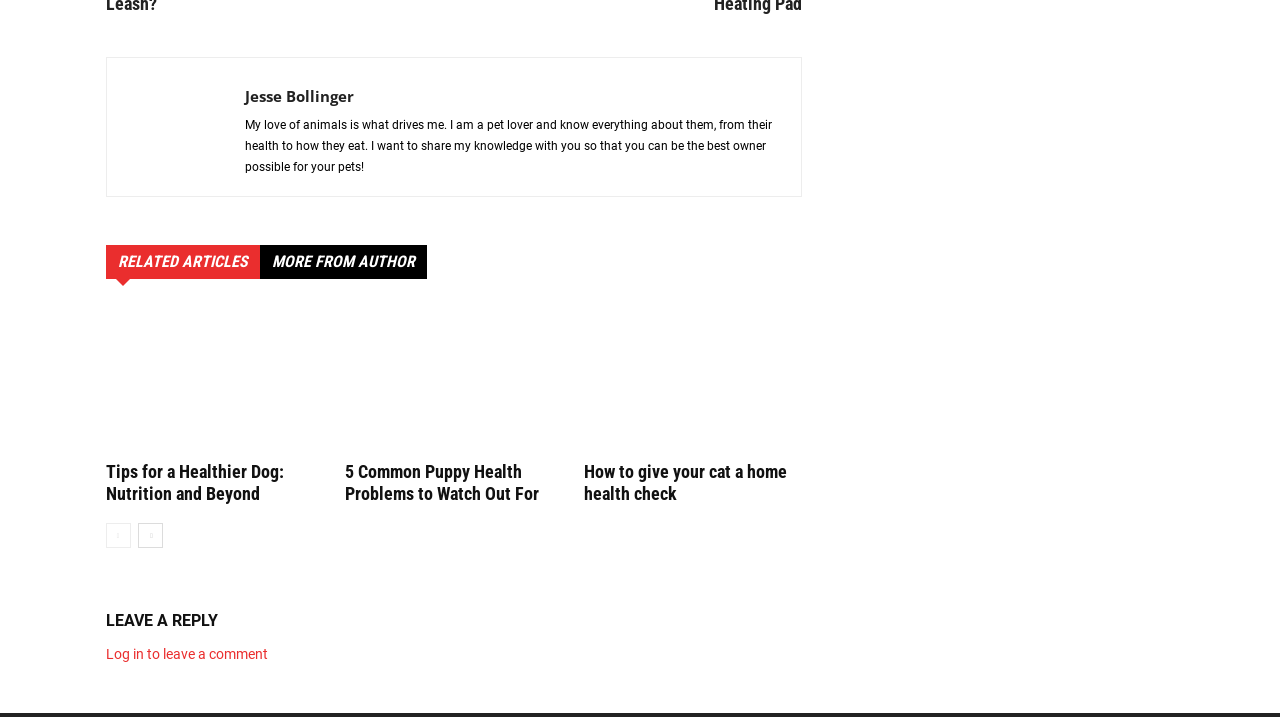How can I navigate to the next page?
Look at the screenshot and provide an in-depth answer.

The webpage has navigation links at the bottom, including 'prev-page' and 'next-page' links, which allow users to navigate to the previous or next page respectively.